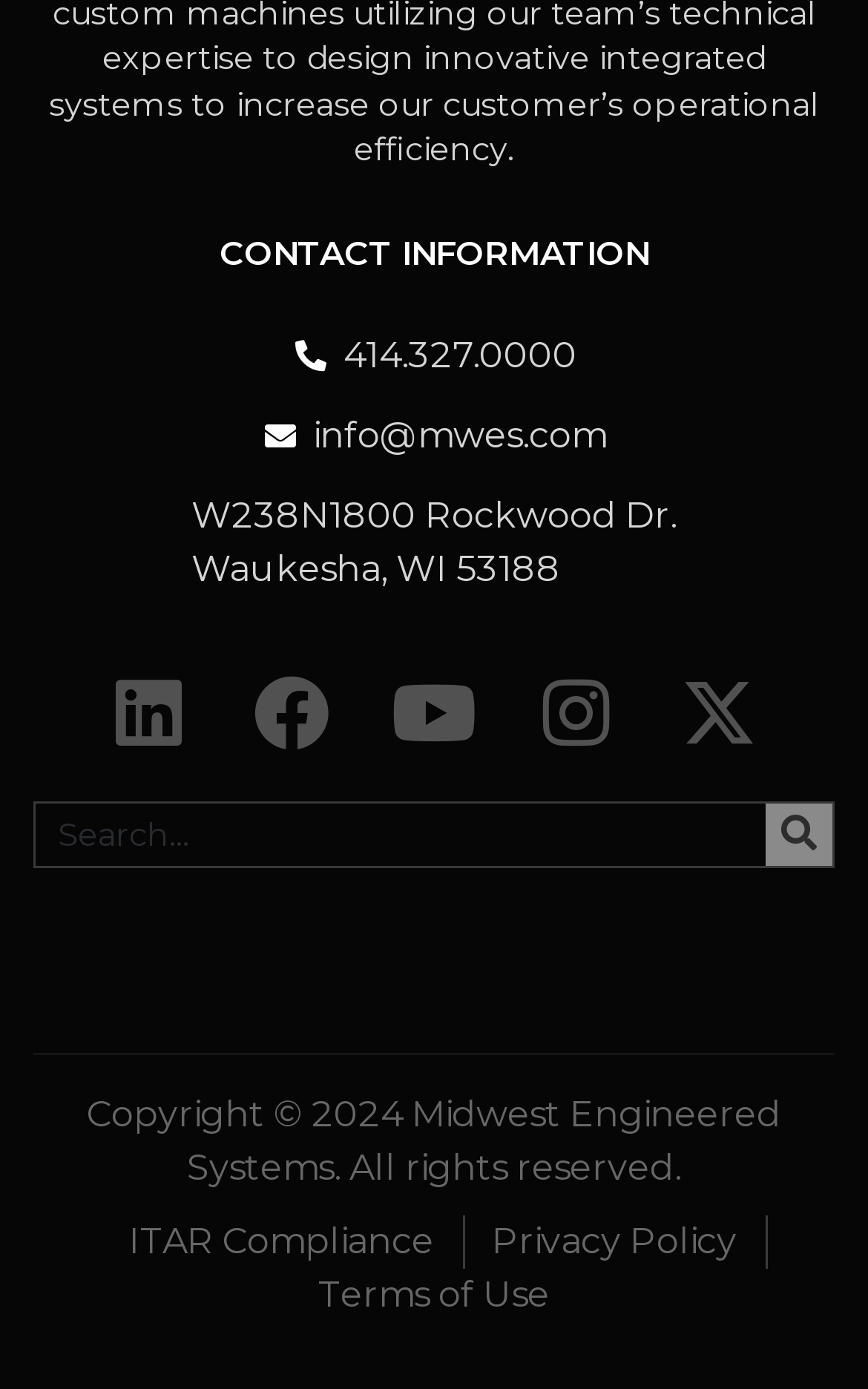What year is the copyright for?
Using the details from the image, give an elaborate explanation to answer the question.

I found the copyright year by looking at the StaticText element with the text 'Copyright © 2024 Midwest Engineered Systems. All rights reserved.' which is located at the bottom of the page.